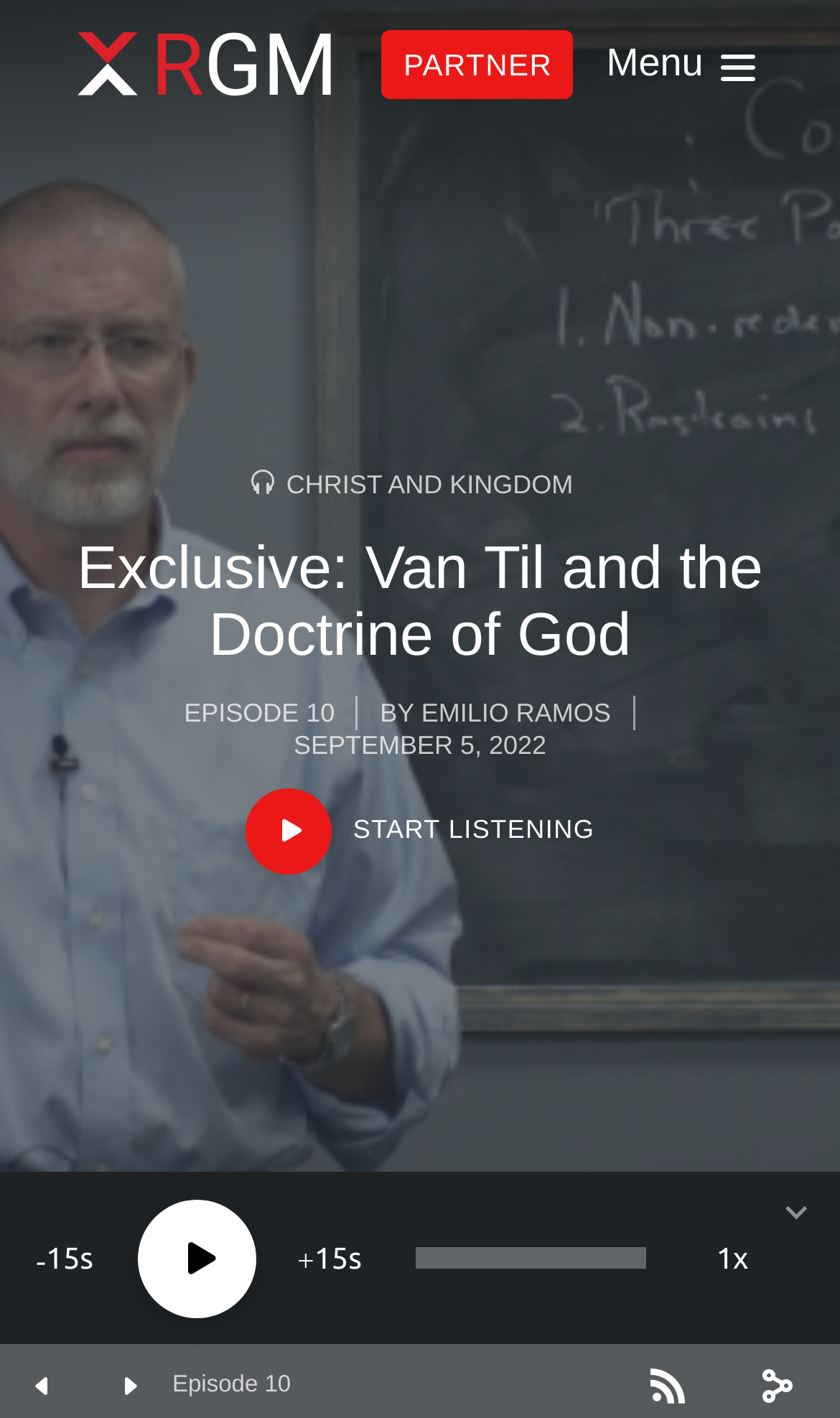Please find the bounding box for the UI component described as follows: "Emilio Ramos".

[0.501, 0.492, 0.727, 0.513]